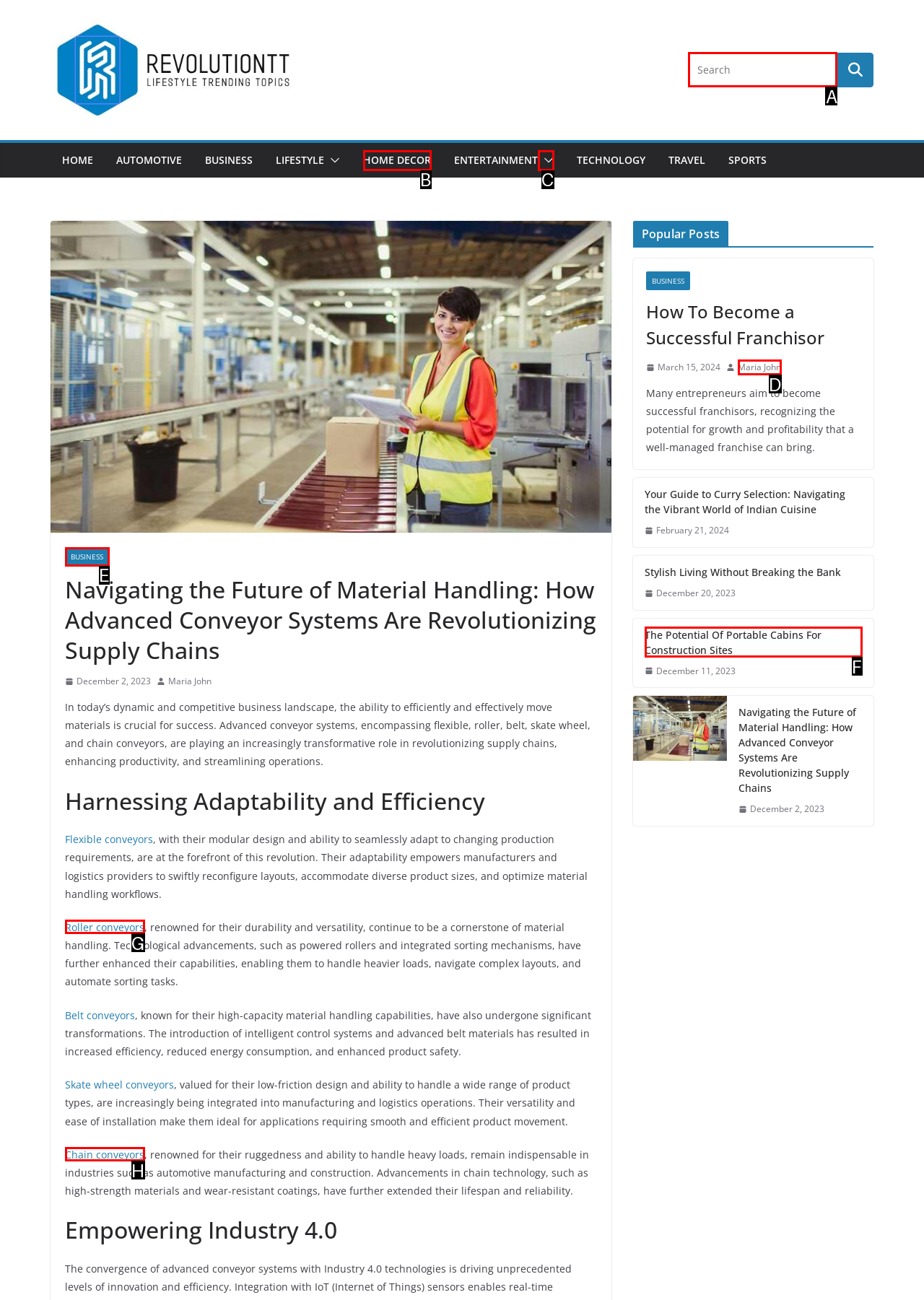What option should I click on to execute the task: Search for something? Give the letter from the available choices.

A